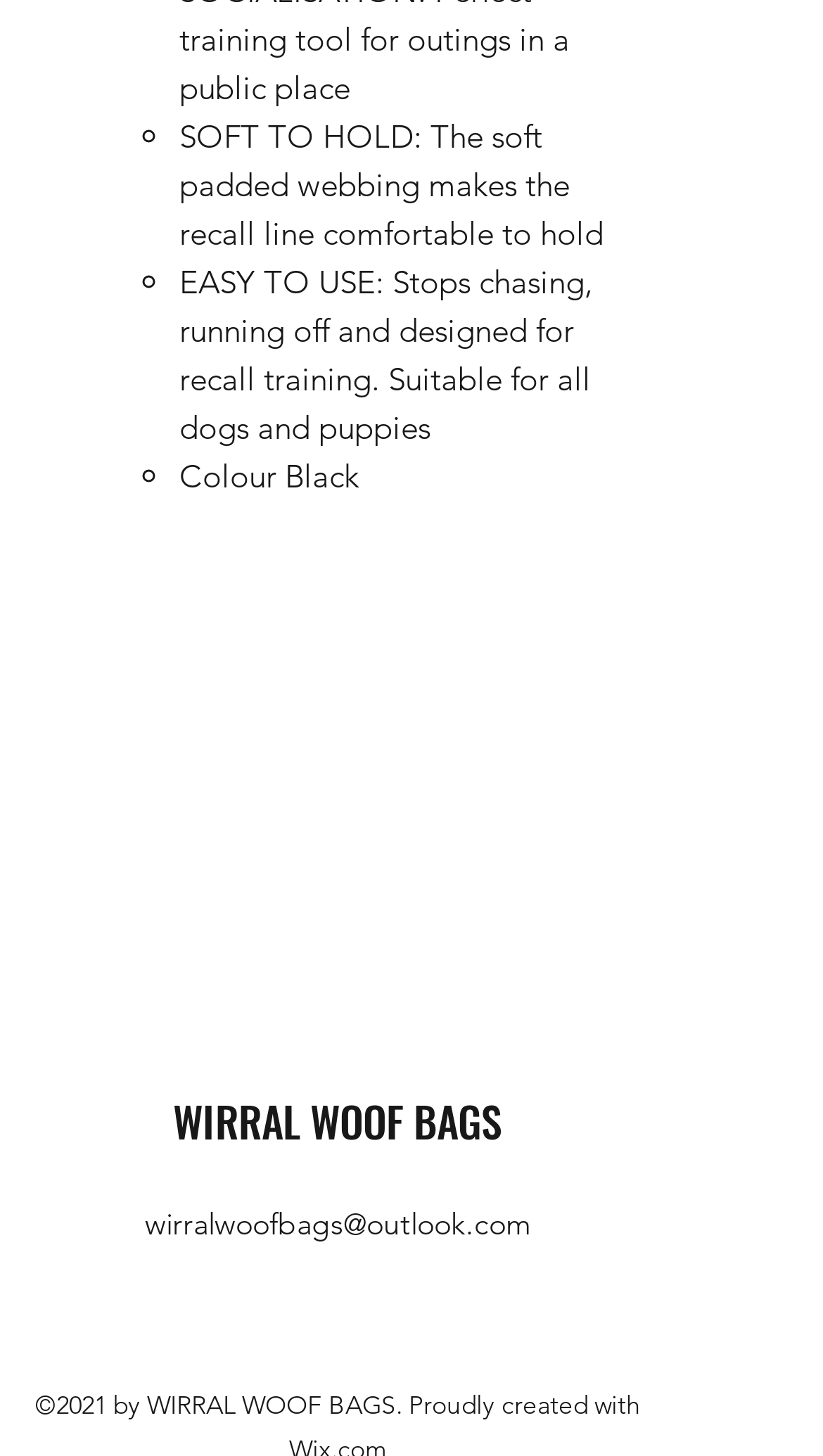Answer the question with a single word or phrase: 
What is the color of the product?

Black